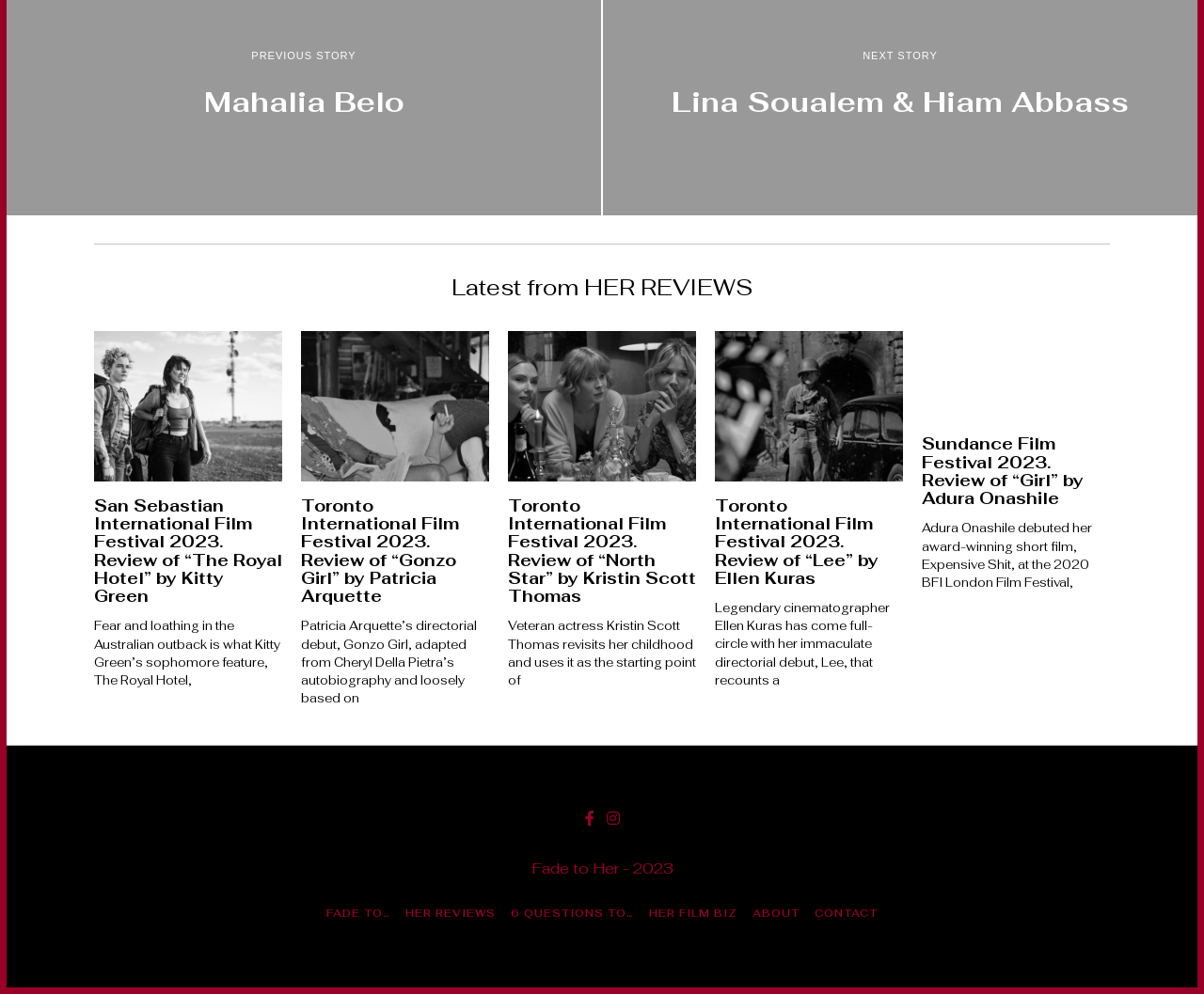Pinpoint the bounding box coordinates of the element to be clicked to execute the instruction: "Read the review of 'The Royal Hotel' by Kitty Green".

[0.078, 0.497, 0.234, 0.61]